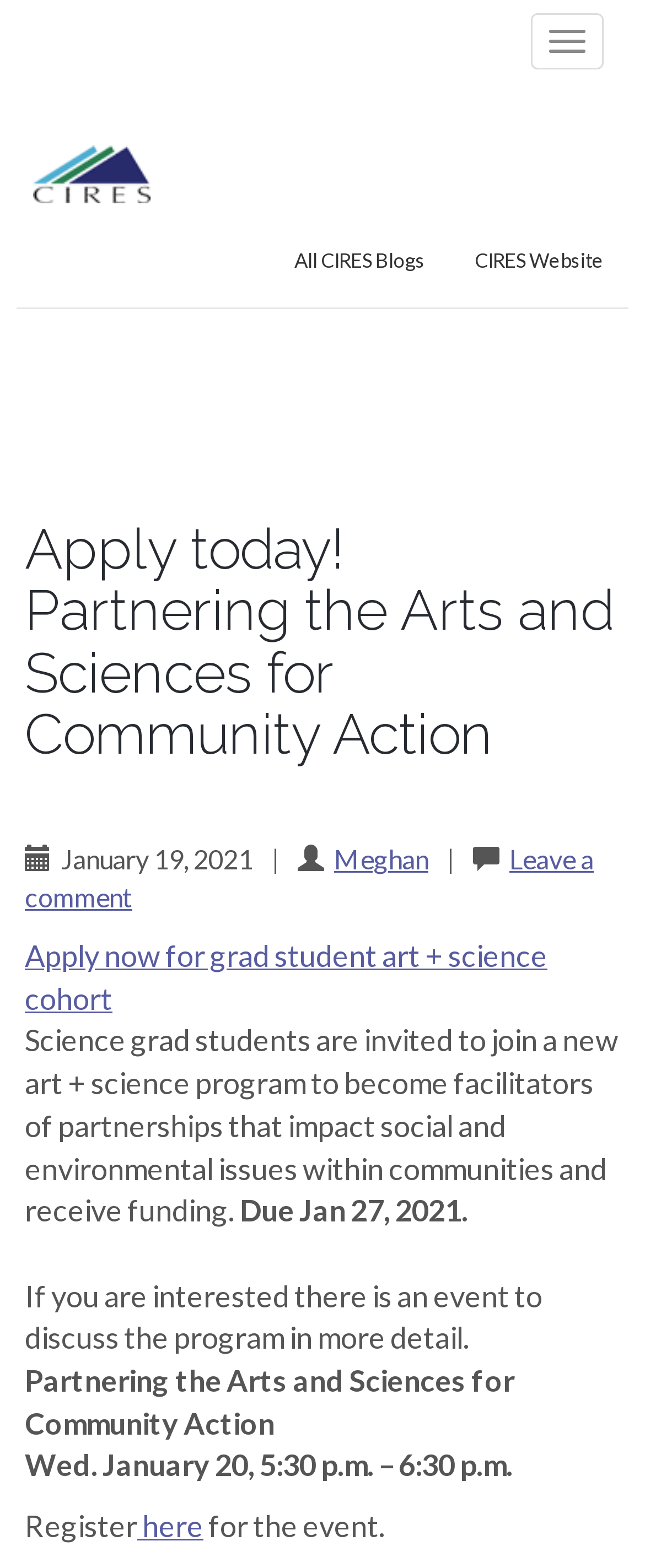Find the bounding box coordinates of the area to click in order to follow the instruction: "Register for the event".

[0.038, 0.962, 0.213, 0.985]